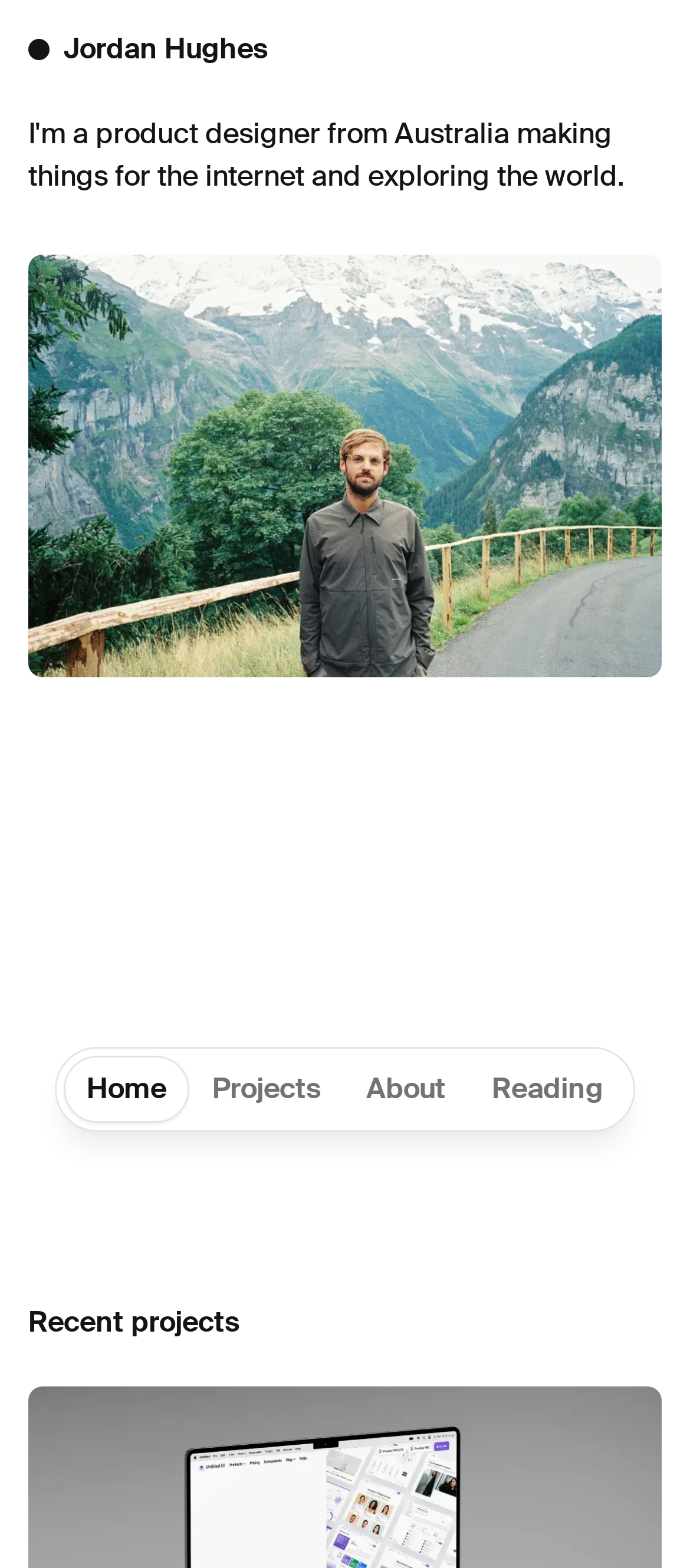What is the profession of Jordan Hughes?
Based on the image, respond with a single word or phrase.

Product Designer